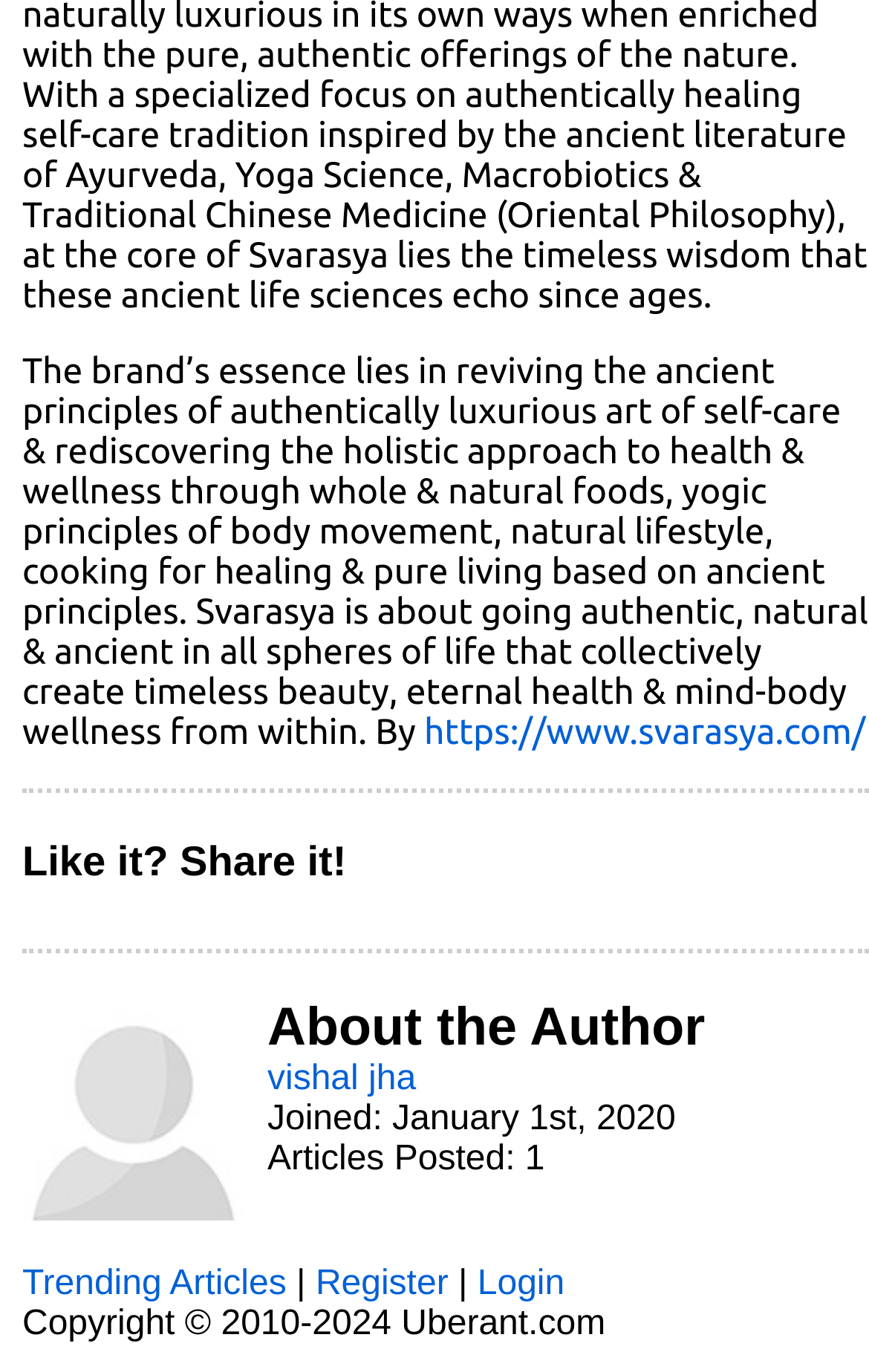What is the copyright year range of Uberant.com?
Please answer using one word or phrase, based on the screenshot.

2010-2024